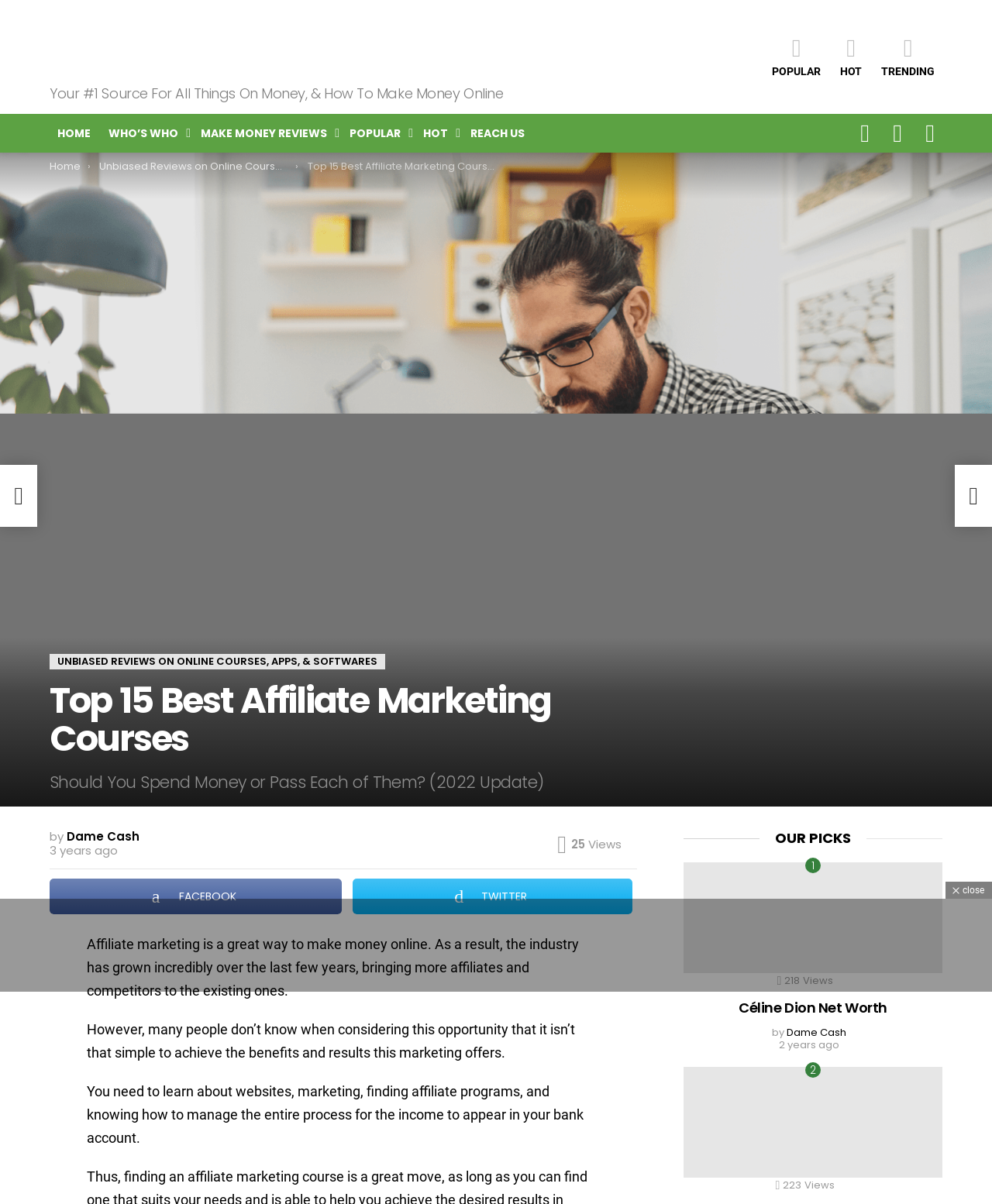What is the purpose of the textbox with the label 'First Name'?
Examine the image closely and answer the question with as much detail as possible.

The textbox with the label 'First Name' is used to input the user's first name, as part of the subscription form to receive money stories via email.